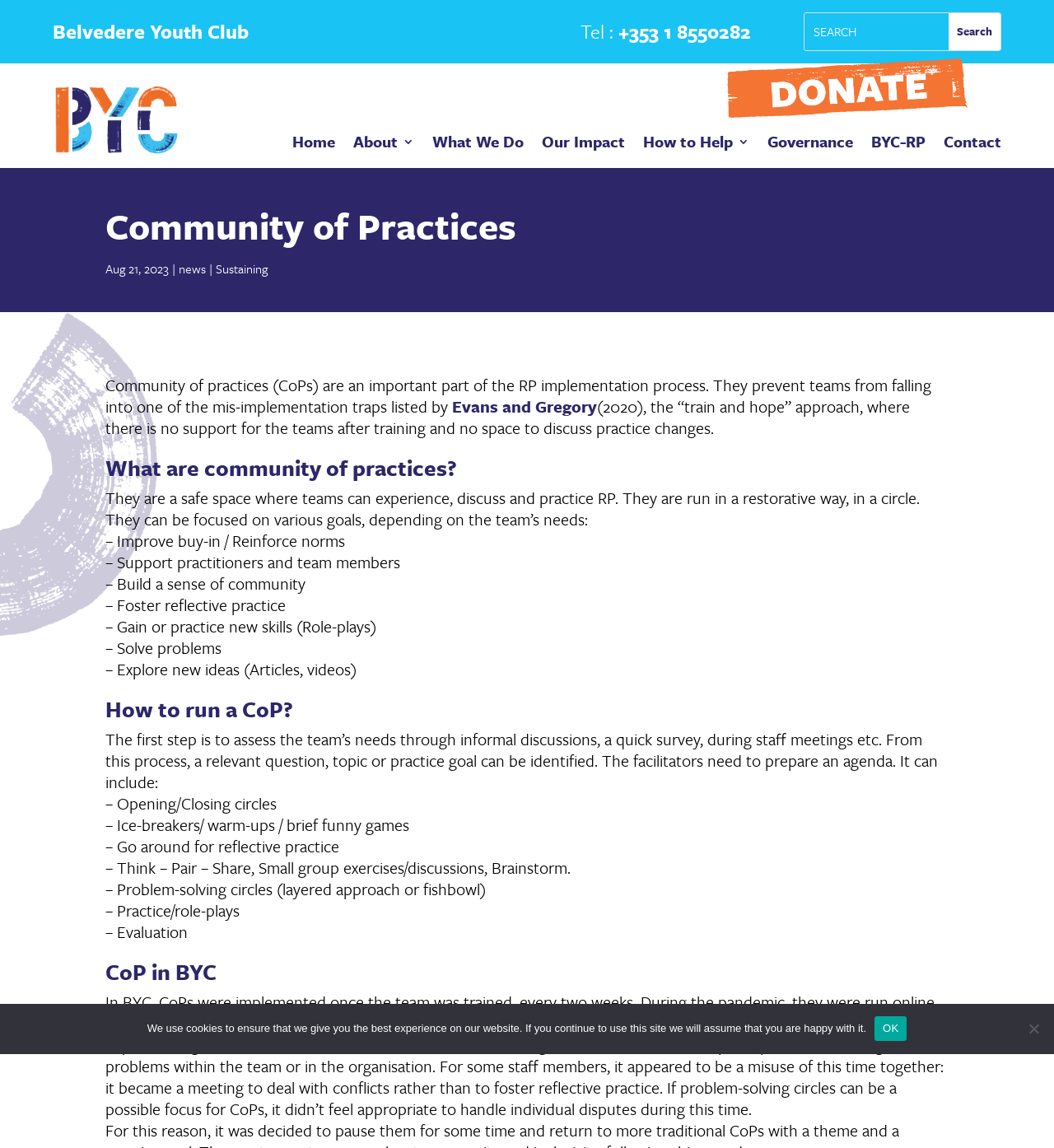How often were CoPs implemented in BYC?
Examine the image and give a concise answer in one word or a short phrase.

Every two weeks